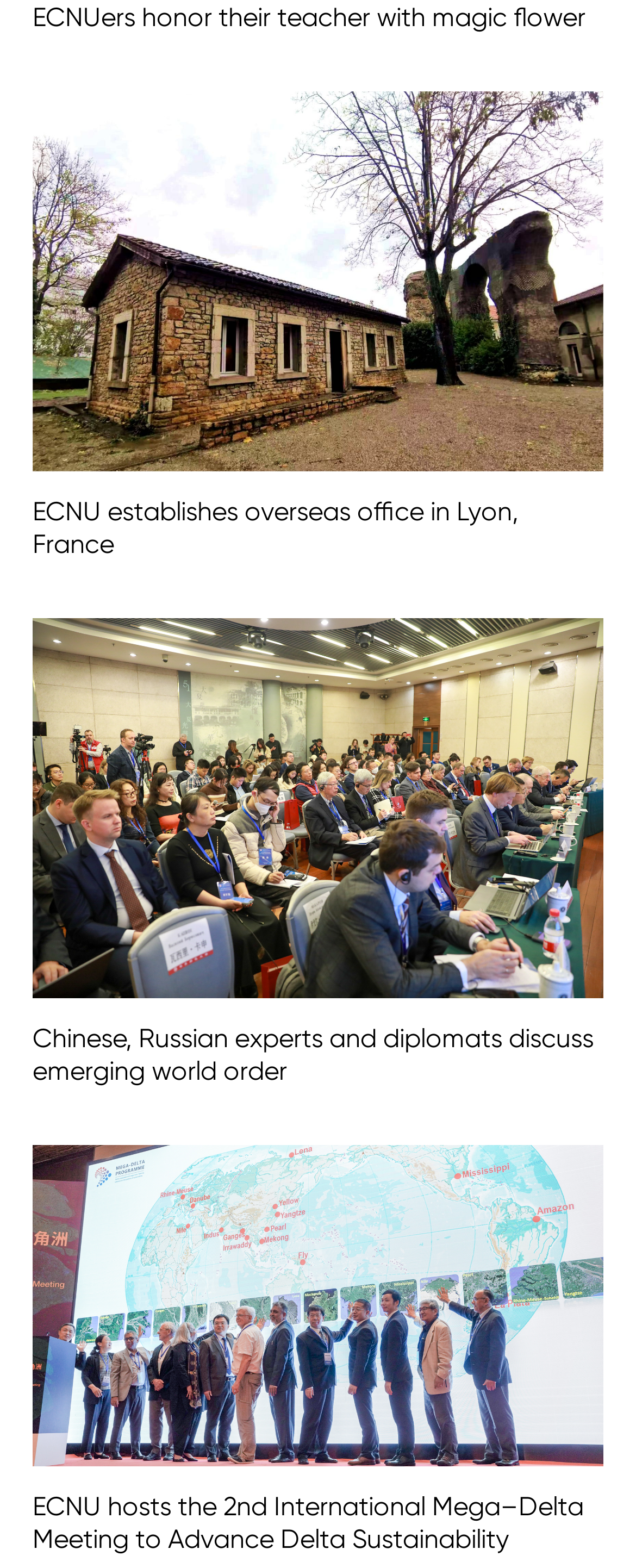What is the location of the overseas office mentioned?
Based on the image, provide a one-word or brief-phrase response.

Lyon, France